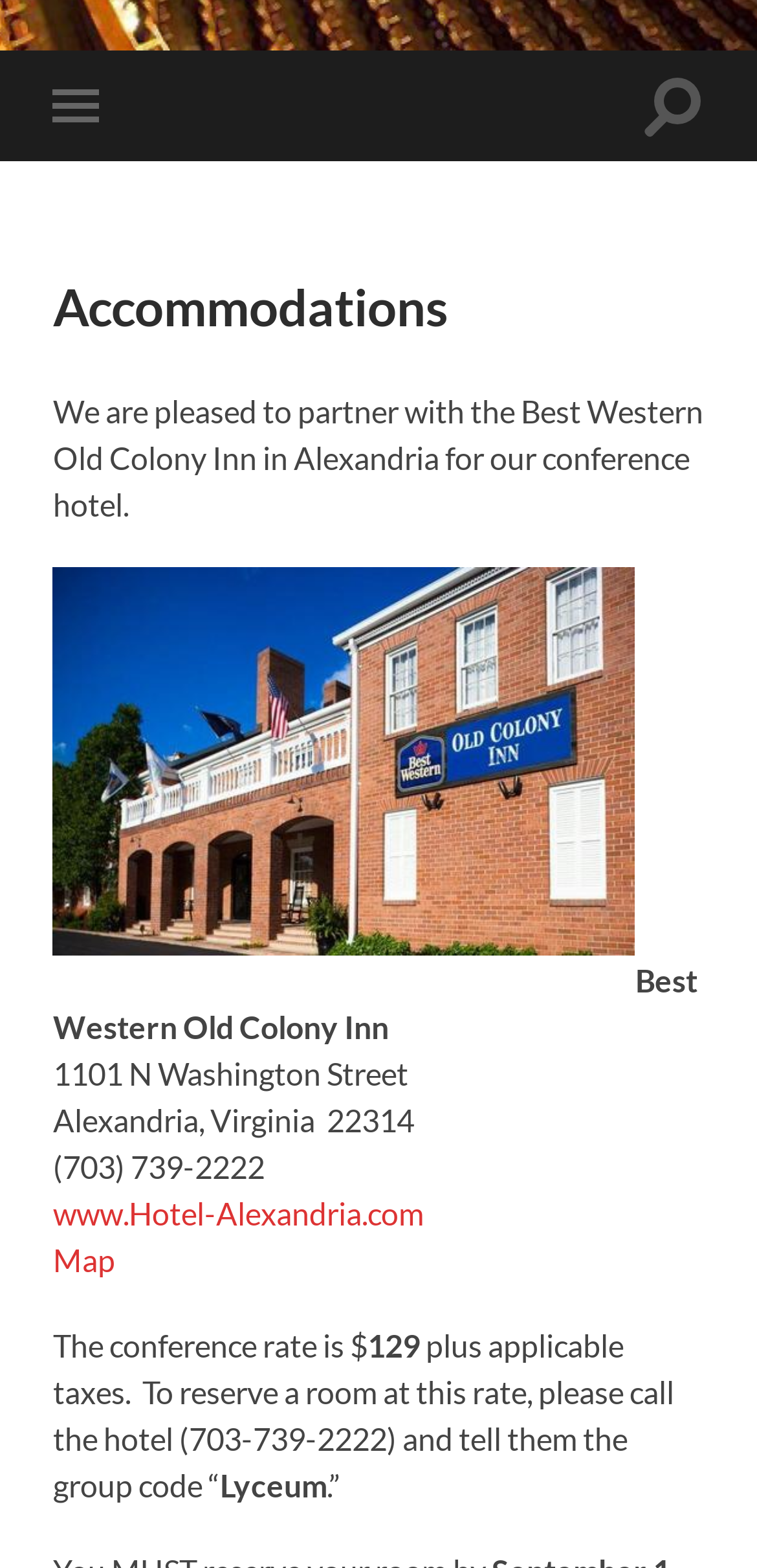Determine the bounding box for the HTML element described here: "Map". The coordinates should be given as [left, top, right, bottom] with each number being a float between 0 and 1.

[0.07, 0.791, 0.152, 0.815]